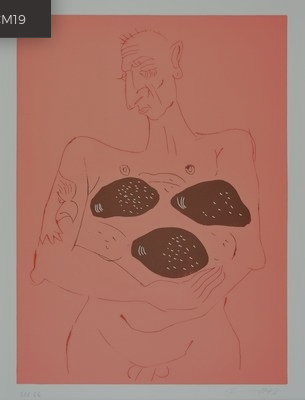Offer a detailed explanation of what is happening in the image.

This striking artwork titled "Alles was Ihr von mir bekommt" is a linocut print by the renowned artist Jörg Immendorff. The piece features a bold and expressive figure drawn in a simplistic yet impactful style, set against a vibrant pink background. The central figure, characterized by exaggerated features, holds three pronounced shapes resembling dark stones or pebbles, which draw attention to his chest. The artwork melds together elements of abstraction and human form, provoking thought and evoking emotion. This particular print is available for purchase at a price of $1,480, reflecting Immendorff's unique contribution to contemporary art.